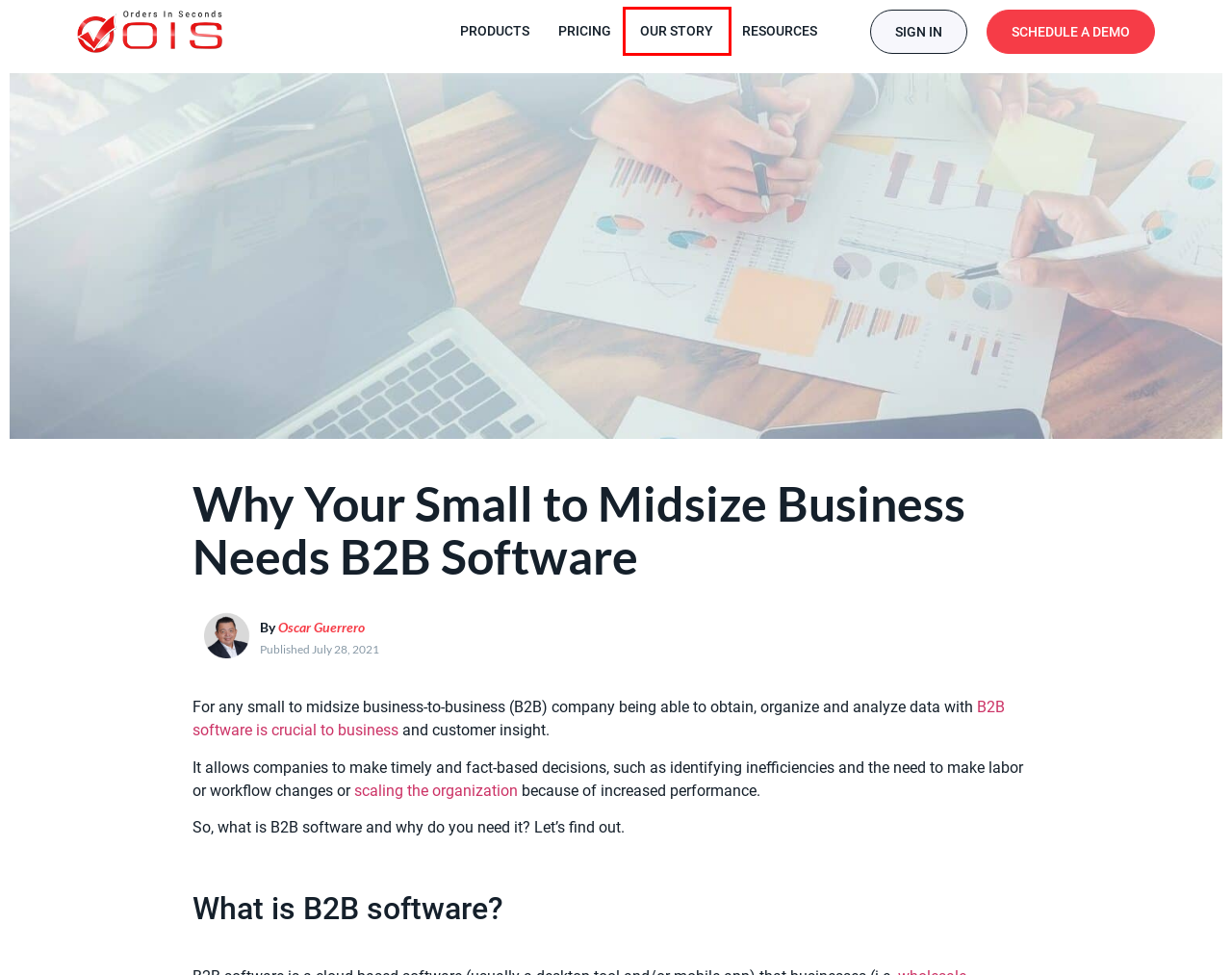Inspect the provided webpage screenshot, concentrating on the element within the red bounding box. Select the description that best represents the new webpage after you click the highlighted element. Here are the candidates:
A. OIS CRM - Login
B. Partner with Orders in Seconds
C. Author: Oscar Guerrero - Orders In Seconds
D. Our Story | B2B Sales Order App for Wholesale Distributors
E. The Best Sales Order Management Software for Sales Managers
F. Terms and Conditions - Orders In Seconds
G. Wholesale Distributors: We Help Process Orders in Seconds
H. Schedule a Demo | Order Management App | Orders in Seconds

D